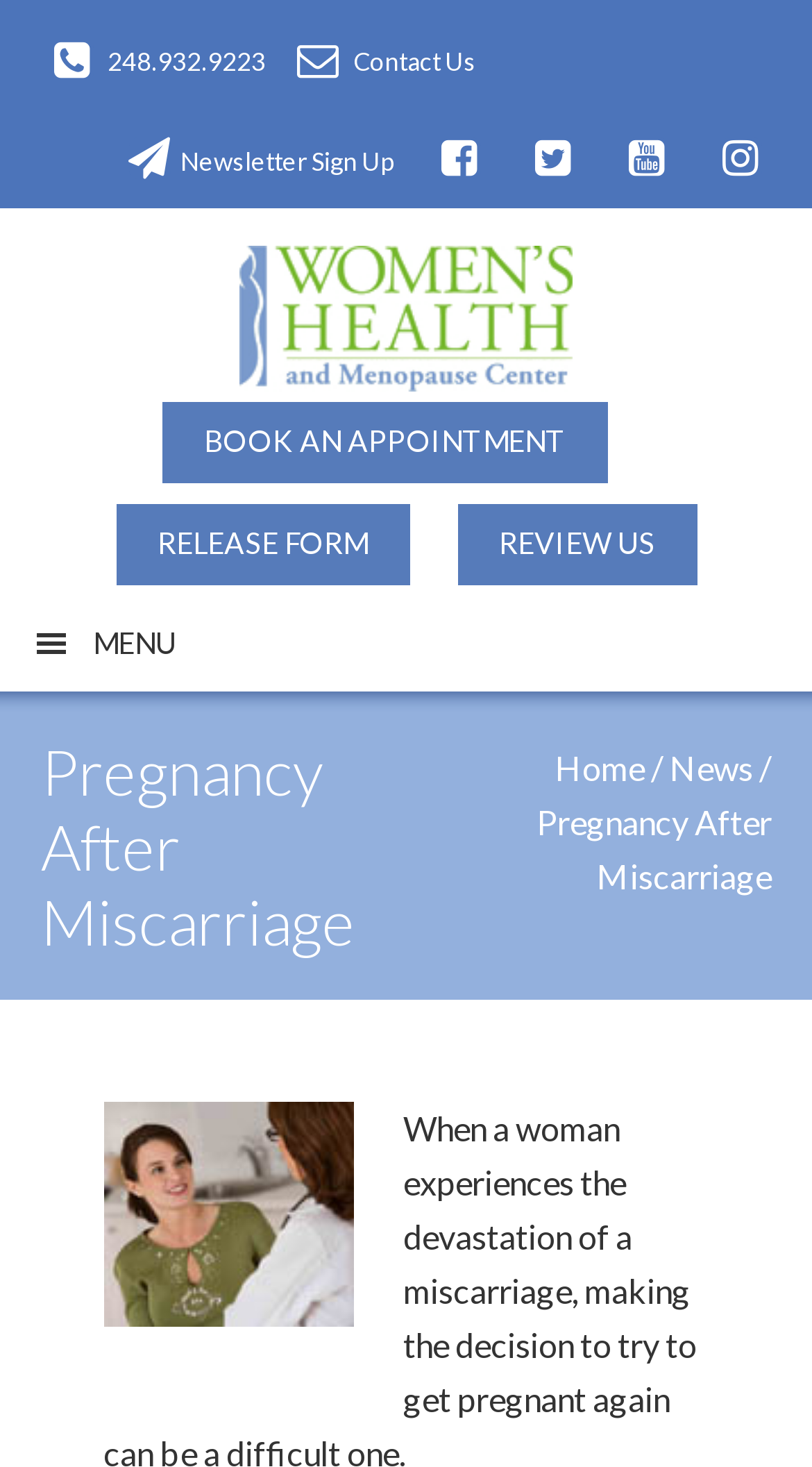Please locate the UI element described by "Menu" and provide its bounding box coordinates.

[0.037, 0.412, 0.937, 0.464]